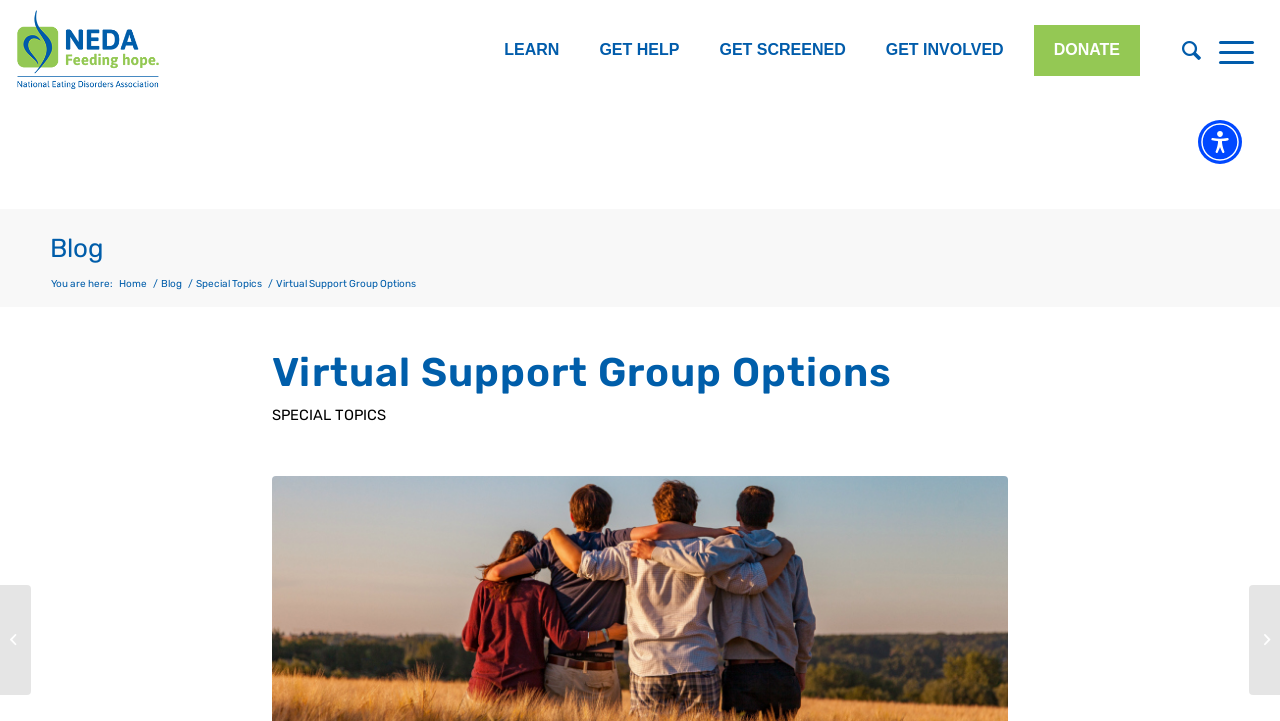Find the bounding box coordinates for the HTML element specified by: "Get Involved".

[0.692, 0.057, 0.784, 0.08]